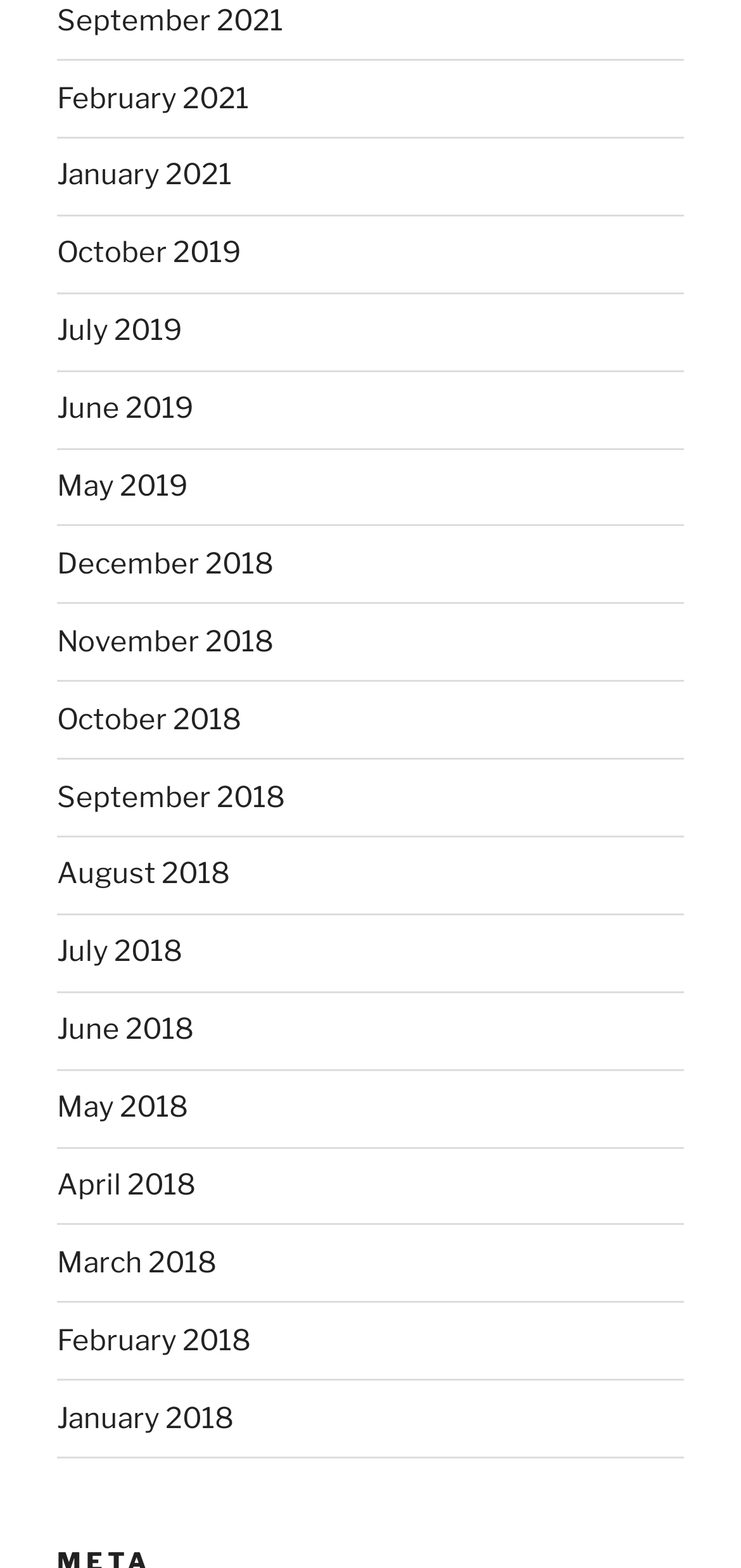Identify the bounding box of the UI element that matches this description: "Wollstonecraft, the family (wo)man".

None